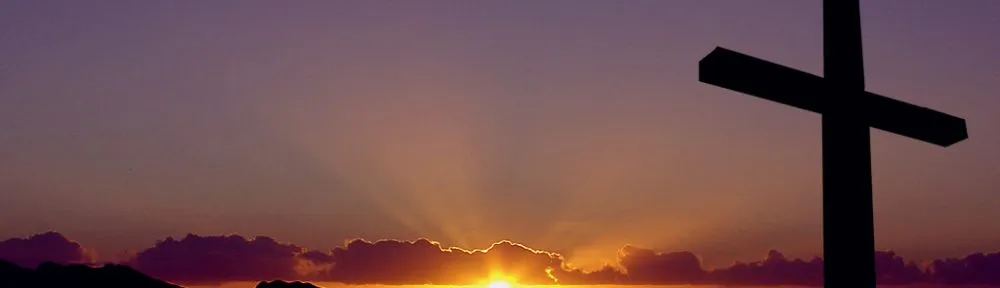Please provide a detailed answer to the question below by examining the image:
What is the shape in the foreground?

The caption explicitly states that a 'silhouetted cross' is prominently displayed in the foreground, symbolizing faith and spirituality.